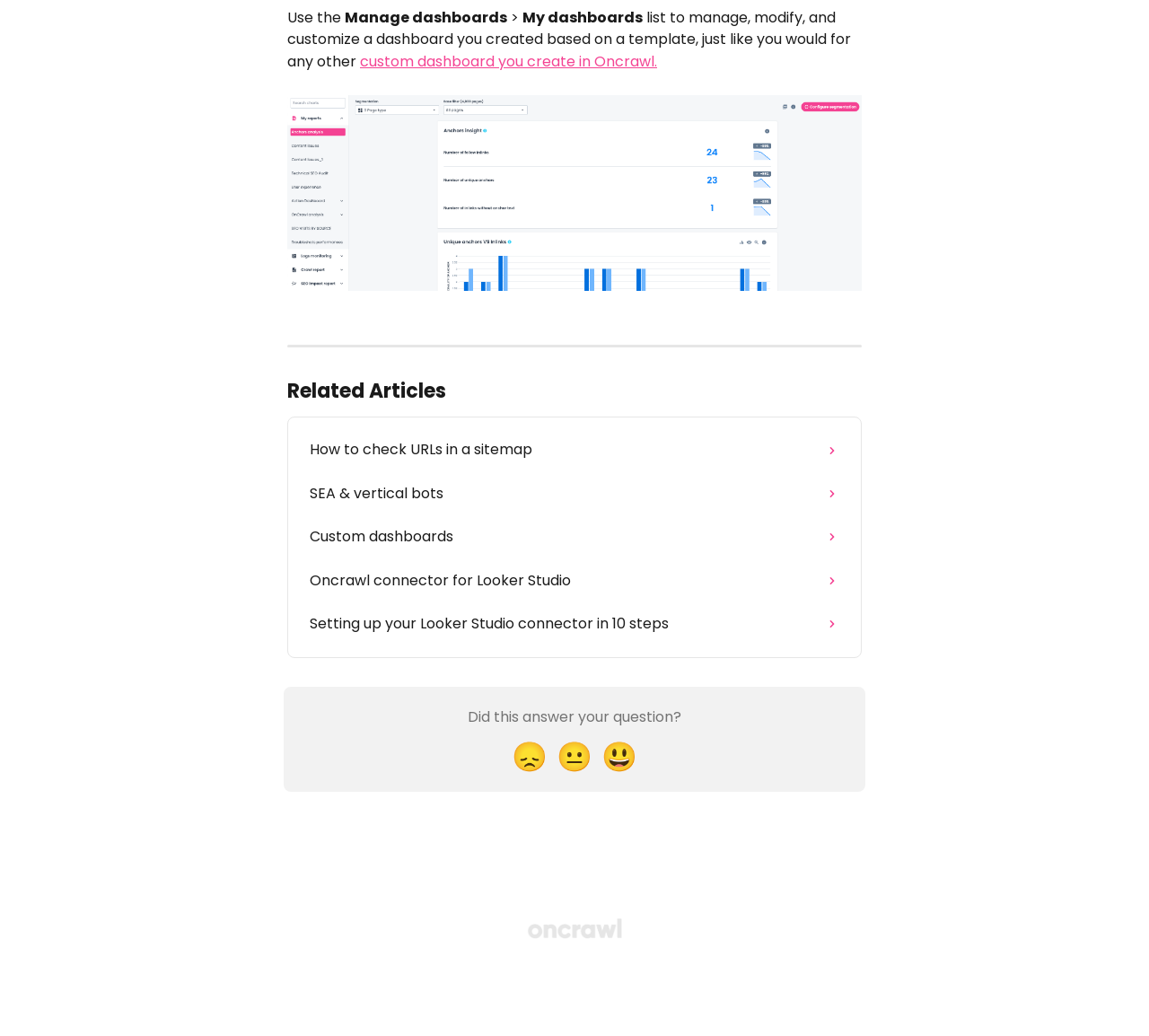Find the bounding box coordinates of the clickable area that will achieve the following instruction: "Click on 'Custom dashboards'".

[0.26, 0.498, 0.74, 0.54]